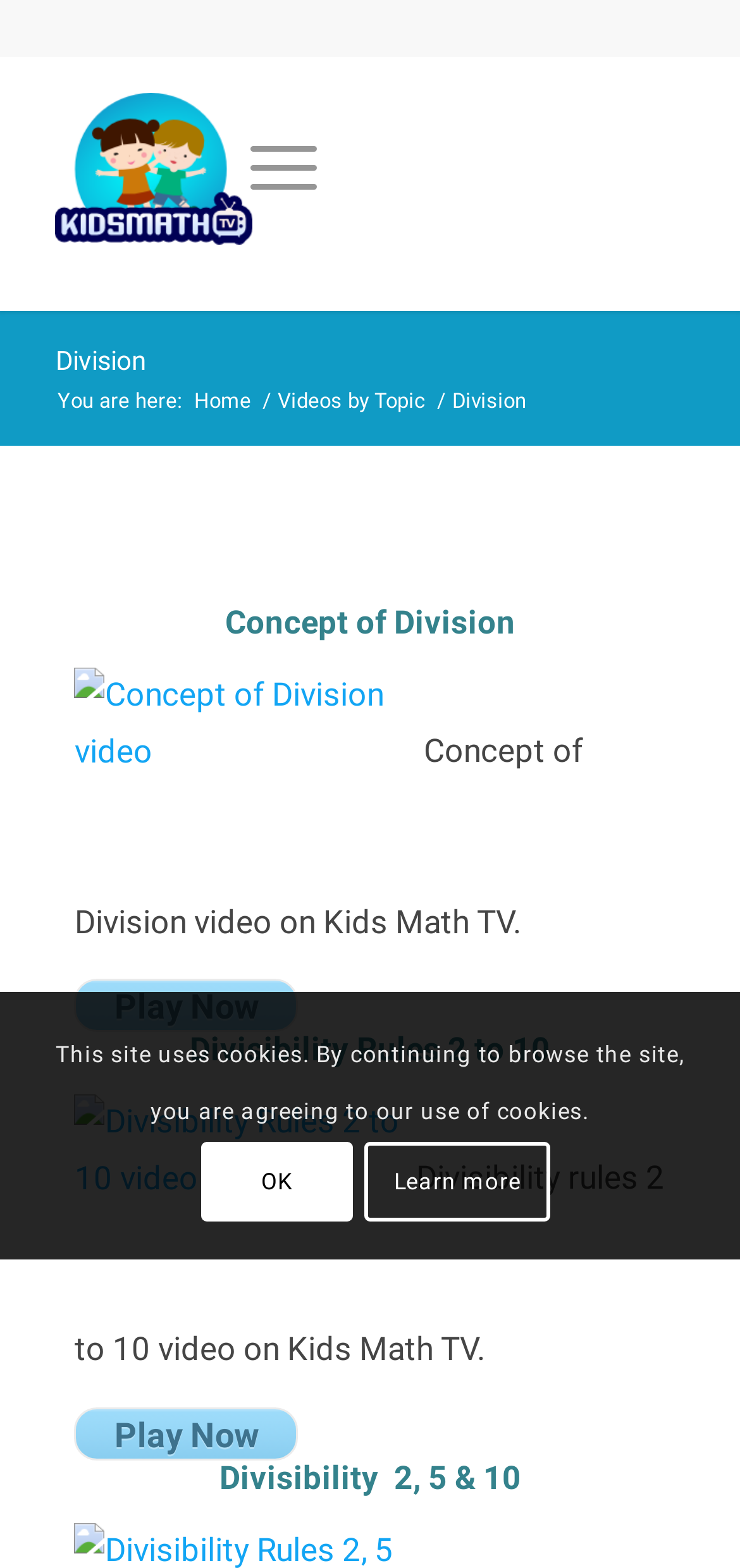Highlight the bounding box coordinates of the element you need to click to perform the following instruction: "Watch Concept of Division video."

[0.101, 0.467, 0.562, 0.491]